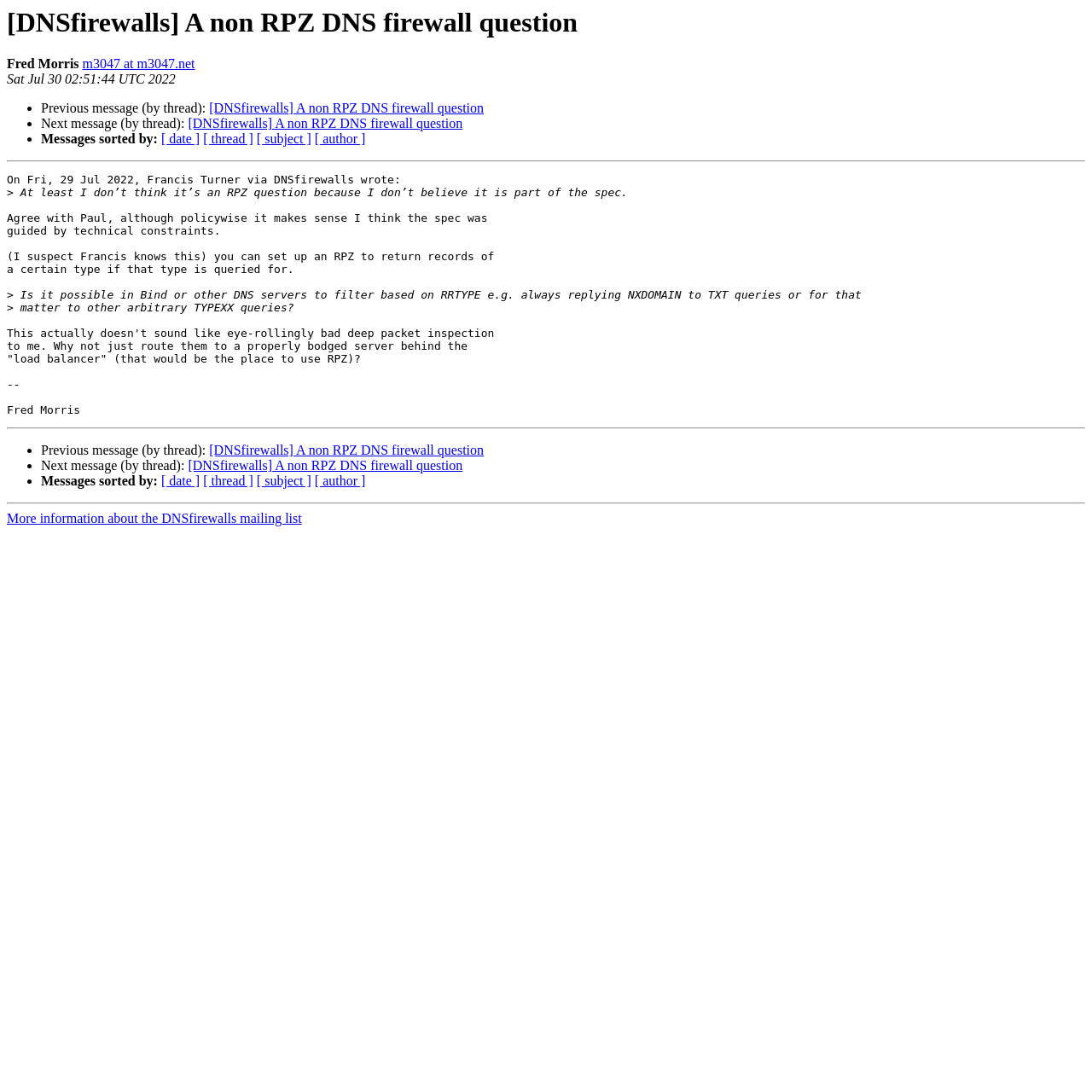What is the main title displayed on this webpage?

[DNSfirewalls] A non RPZ DNS firewall question